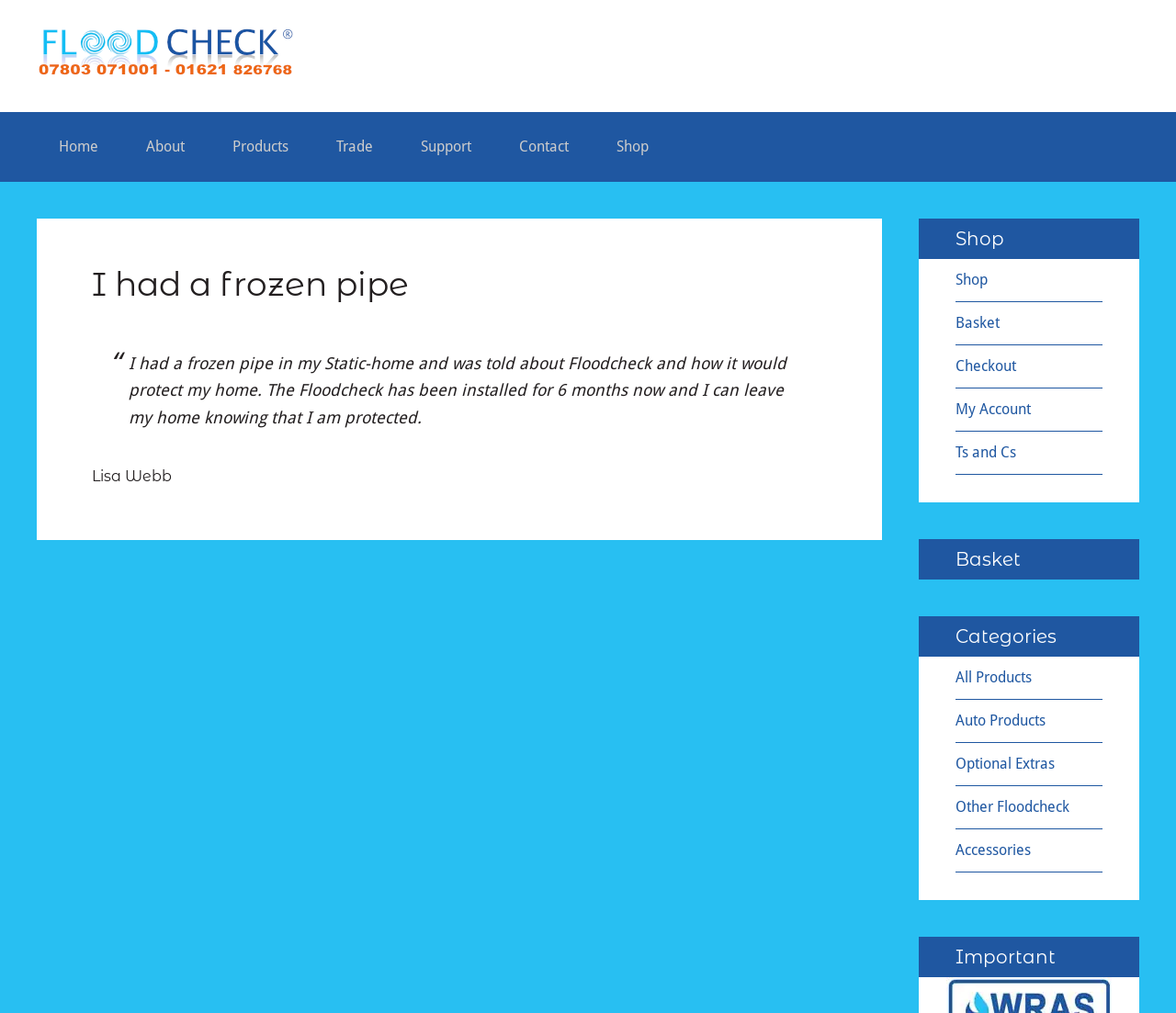Identify the bounding box of the UI element that matches this description: "Other Floodcheck".

[0.812, 0.788, 0.909, 0.805]